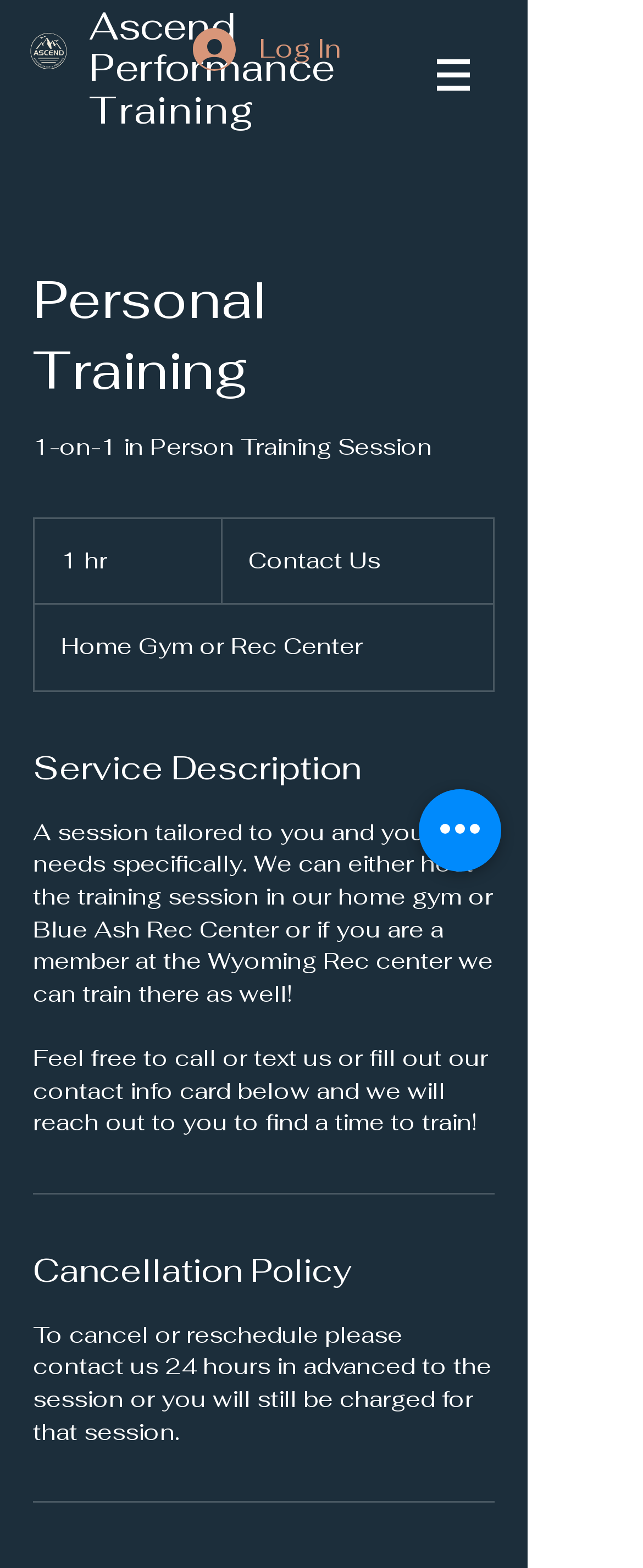What is the name of the training center?
Please provide a comprehensive answer based on the information in the image.

The name of the training center can be found in the heading element 'Ascend Performance Training' which is located at the top of the webpage, and also in the link 'Ascend Performance Training' which is part of the navigation menu.